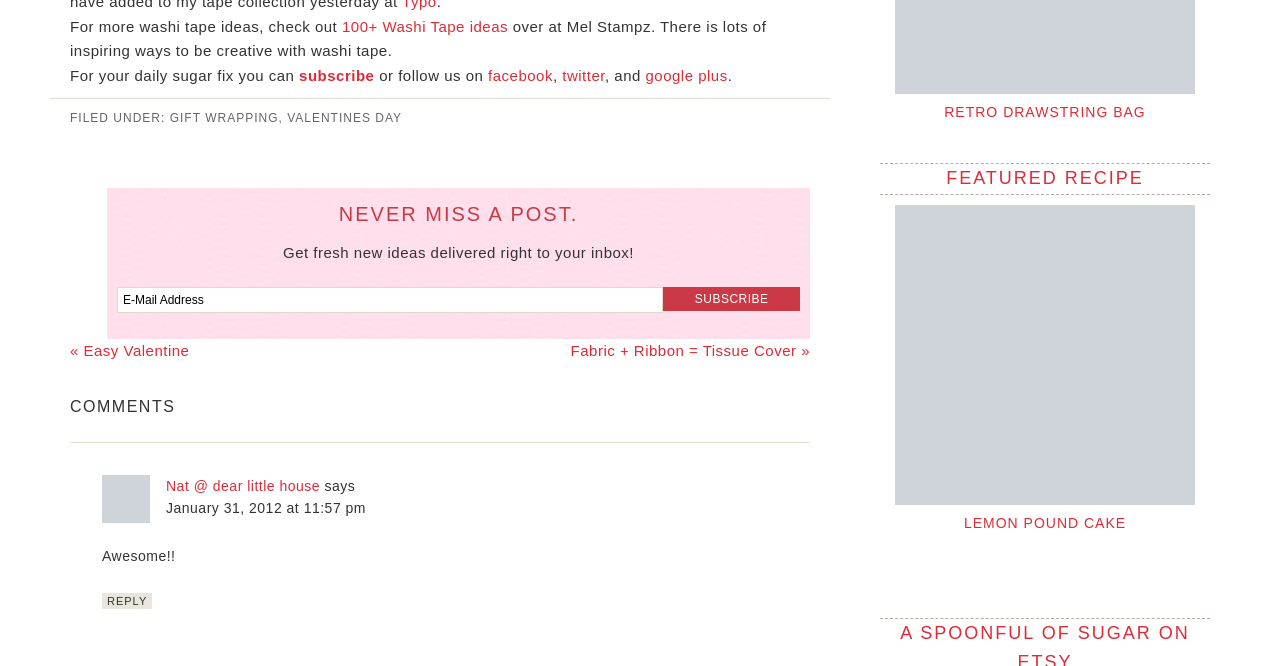What is the topic of the article?
Please answer the question with as much detail as possible using the screenshot.

The topic of the article can be inferred from the text 'For more washi tape ideas, check out 100+ Washi Tape ideas over at Mel Stampz.' which suggests that the article is about washi tape ideas.